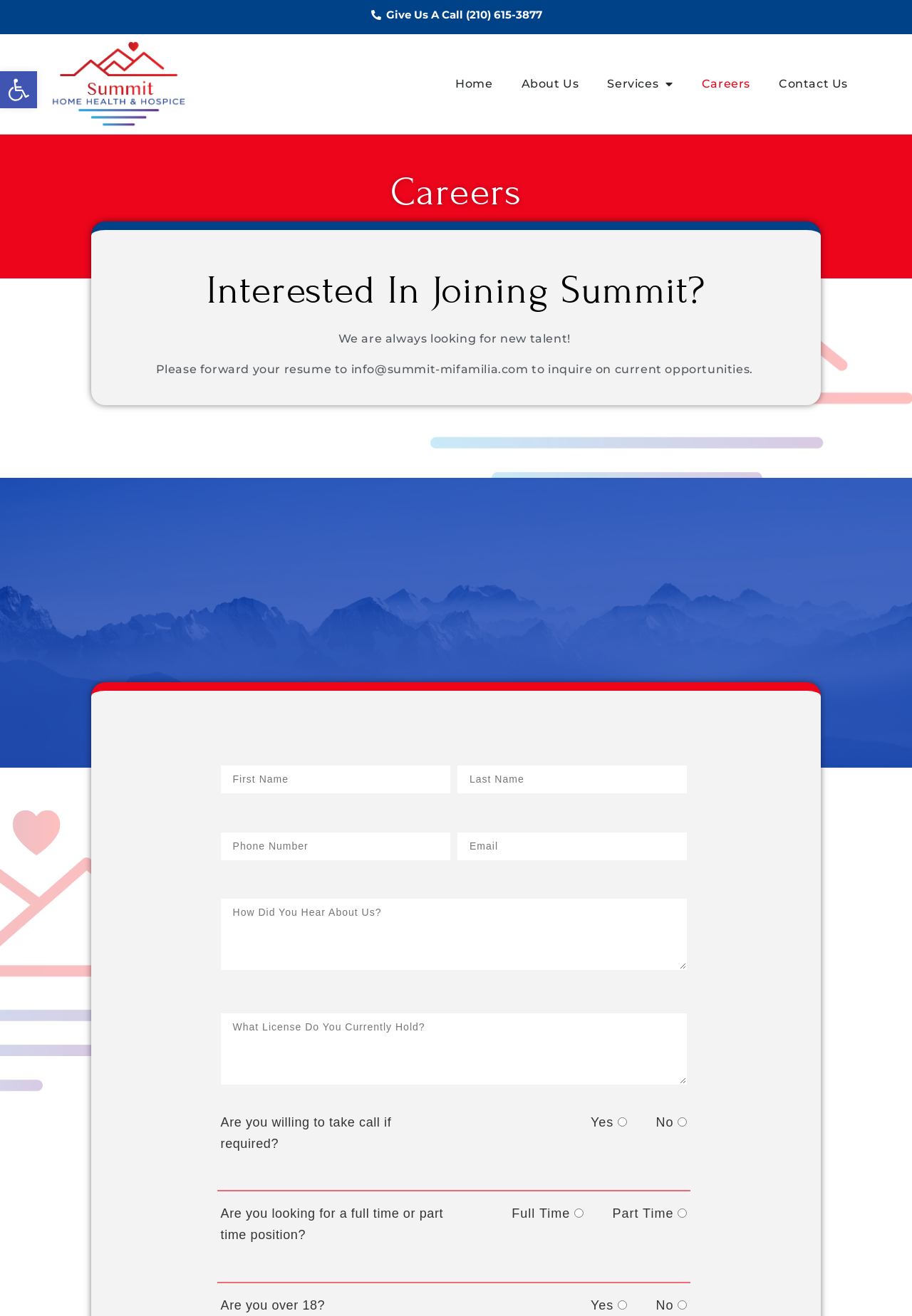Bounding box coordinates should be provided in the format (top-left x, top-left y, bottom-right x, bottom-right y) with all values between 0 and 1. Identify the bounding box for this UI element: Video links

None